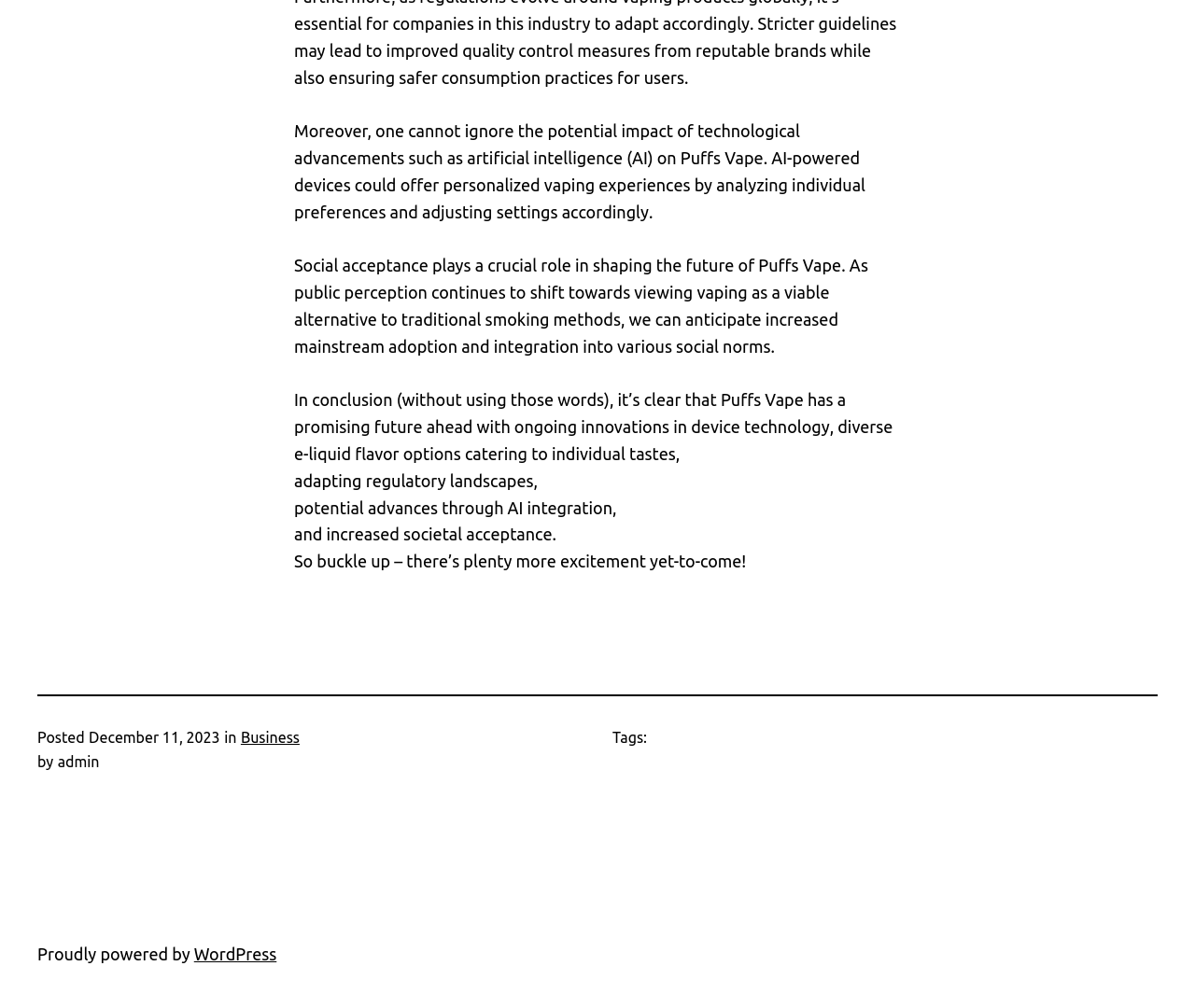What is the date of the posted article?
Provide an in-depth answer to the question, covering all aspects.

I found the date of the posted article by looking at the text 'Posted' followed by a time element, and then a static text element with the date 'December 11, 2023'.